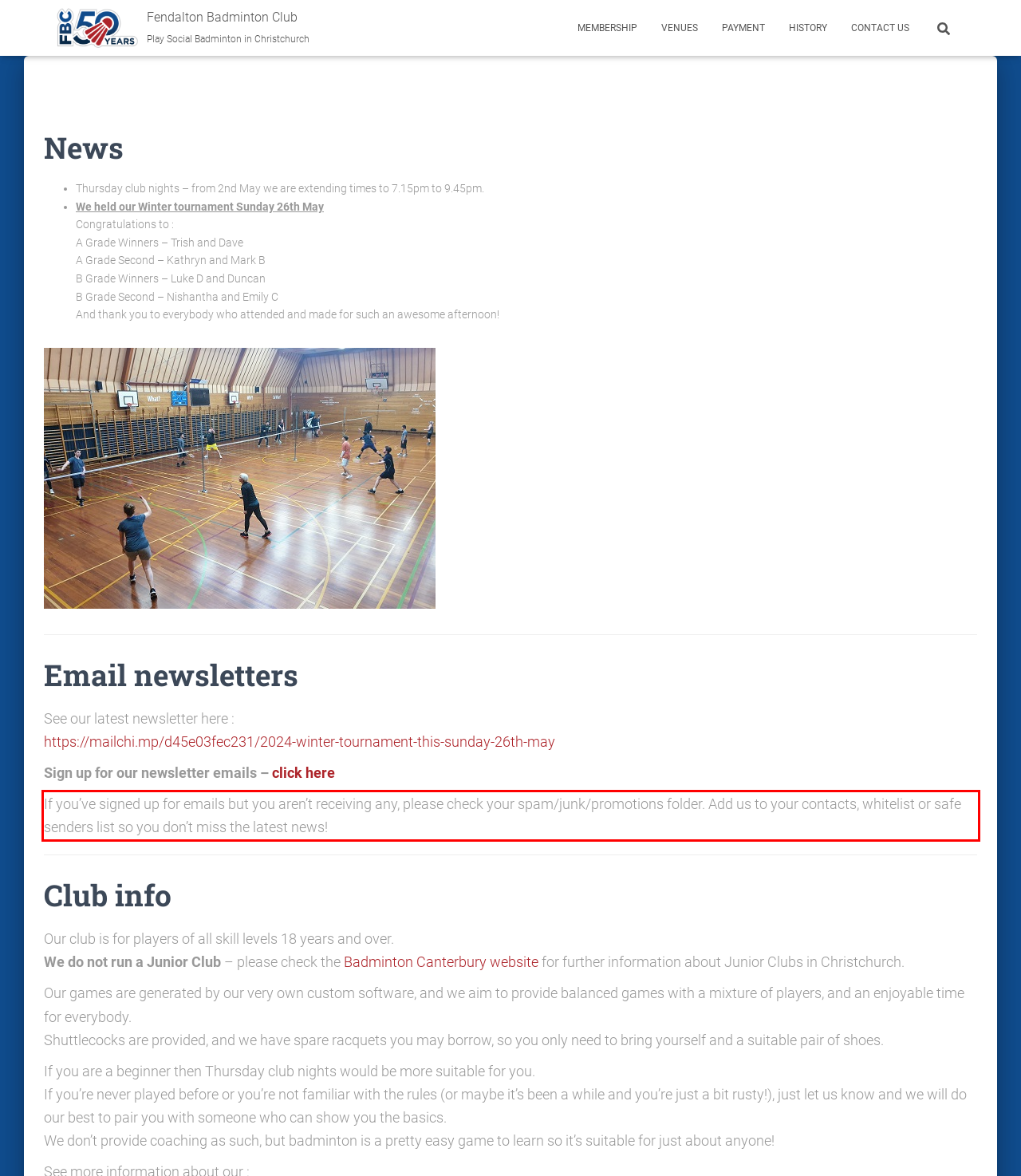There is a screenshot of a webpage with a red bounding box around a UI element. Please use OCR to extract the text within the red bounding box.

If you’ve signed up for emails but you aren’t receiving any, please check your spam/junk/promotions folder. Add us to your contacts, whitelist or safe senders list so you don’t miss the latest news!